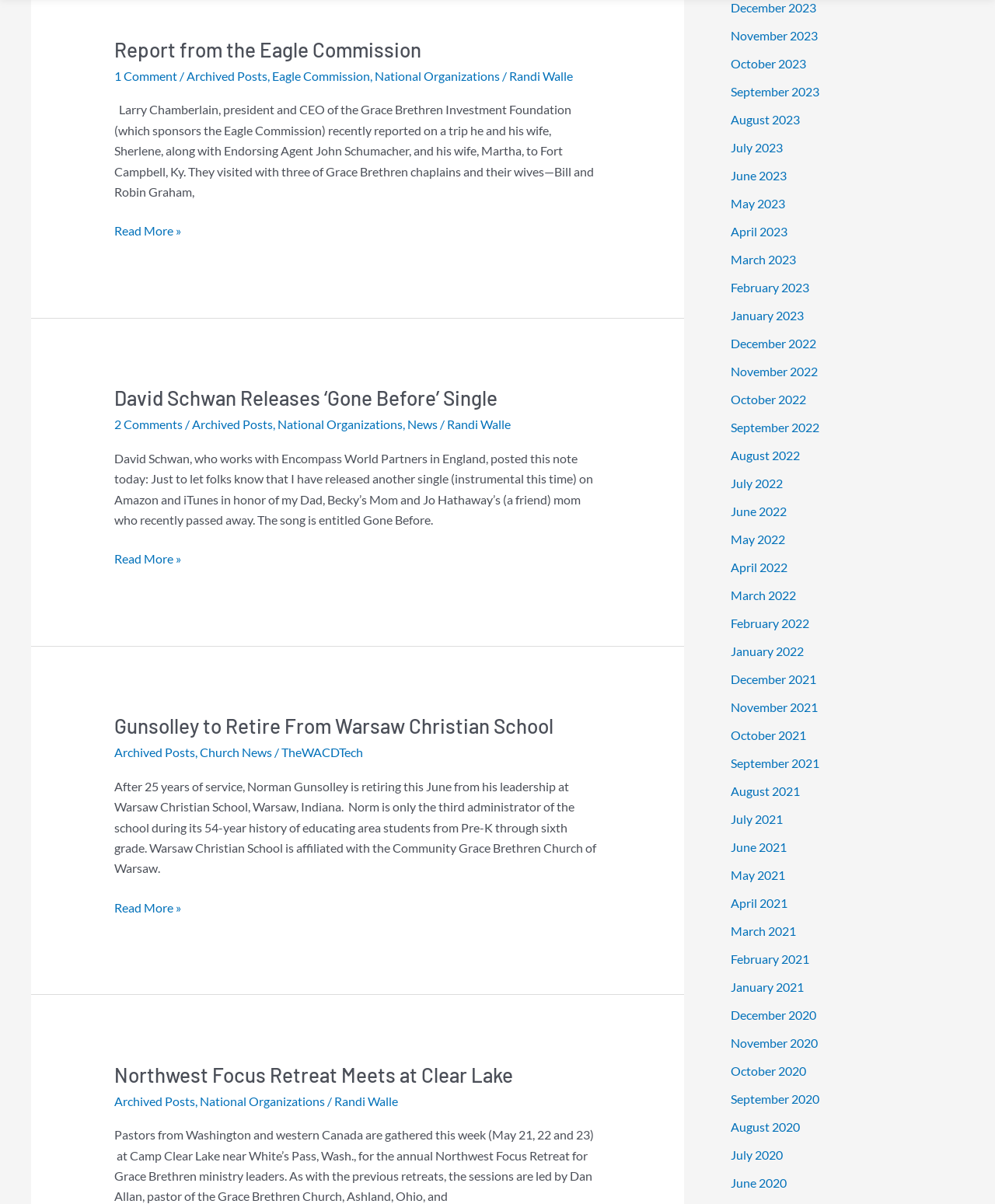Please determine the bounding box of the UI element that matches this description: November 2020. The coordinates should be given as (top-left x, top-left y, bottom-right x, bottom-right y), with all values between 0 and 1.

[0.734, 0.86, 0.822, 0.872]